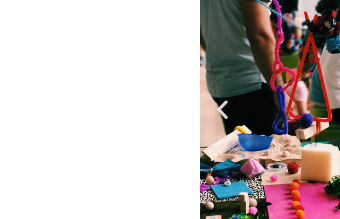With reference to the screenshot, provide a detailed response to the question below:
What is happening in the background?

In the background of the image, engaging hands can be seen, suggesting that there is a collaborative project or workshop taking place, where participants are involved in hands-on activities.